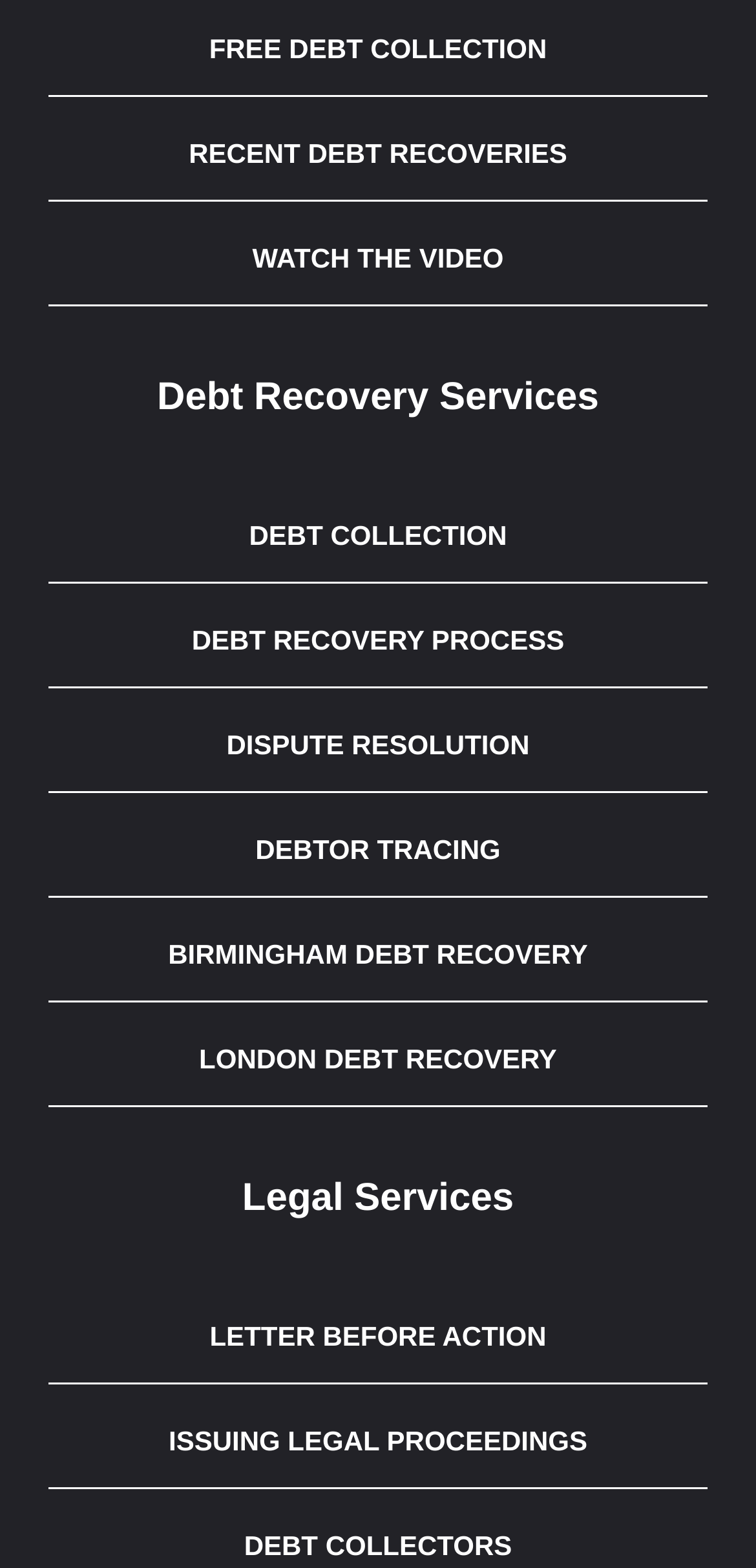What services are offered by this company?
Look at the image and answer with only one word or phrase.

Debt recovery services